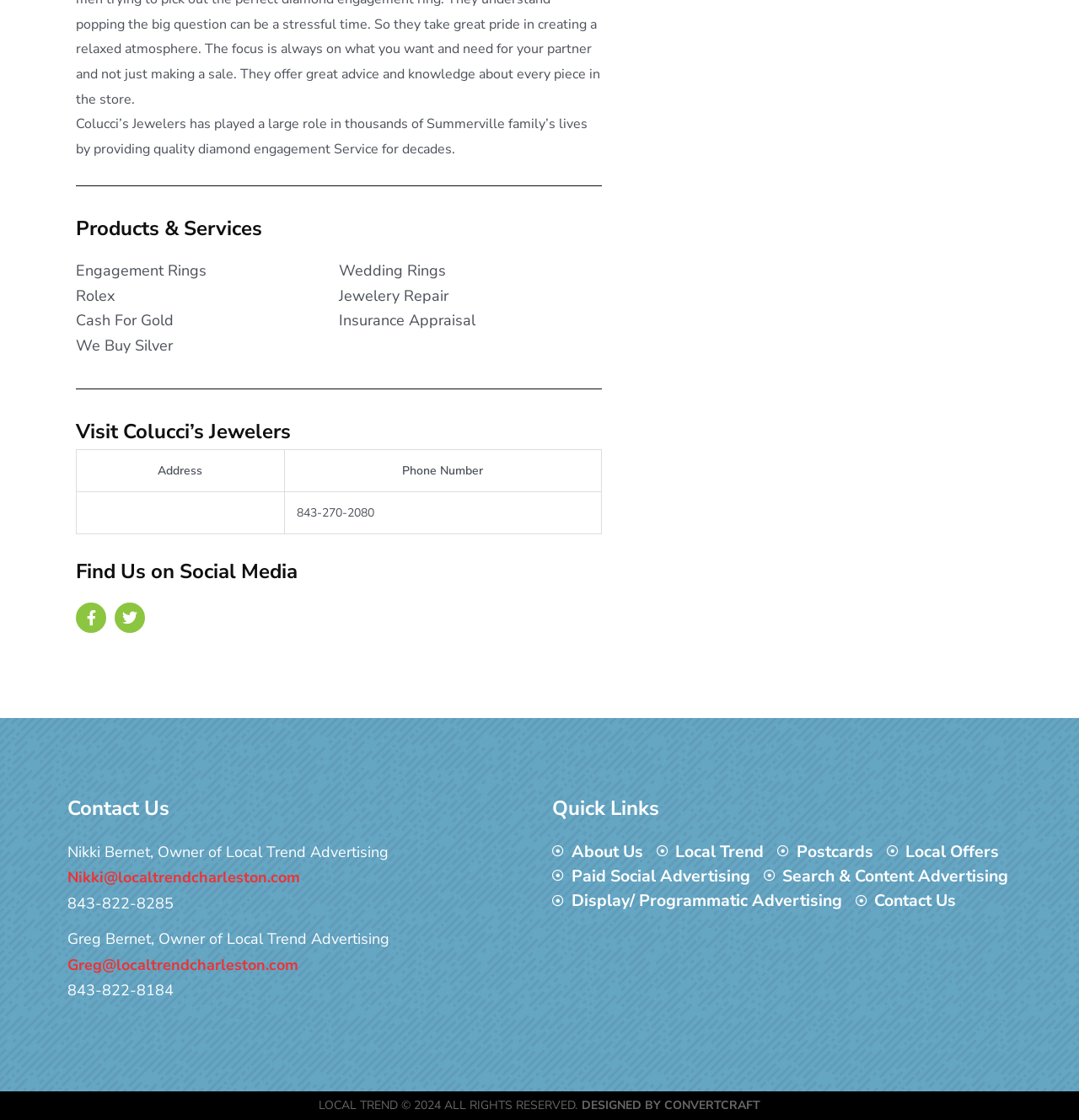Who is the owner of Local Trend Advertising?
Please provide an in-depth and detailed response to the question.

The webpage lists Nikki Bernet and Greg Bernet as the owners of Local Trend Advertising, with their contact information and email addresses provided.